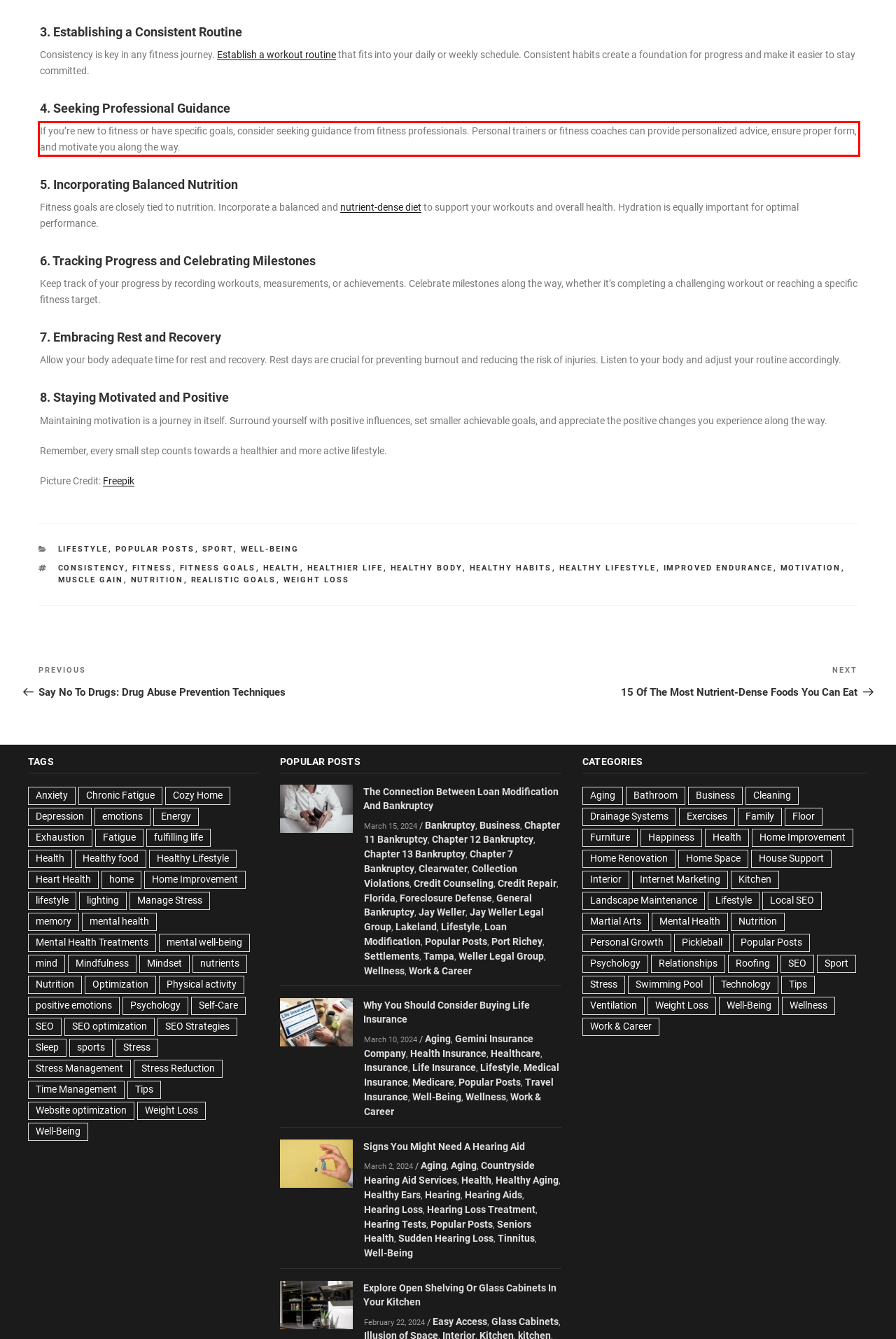Given a screenshot of a webpage with a red bounding box, please identify and retrieve the text inside the red rectangle.

If you’re new to fitness or have specific goals, consider seeking guidance from fitness professionals. Personal trainers or fitness coaches can provide personalized advice, ensure proper form, and motivate you along the way.